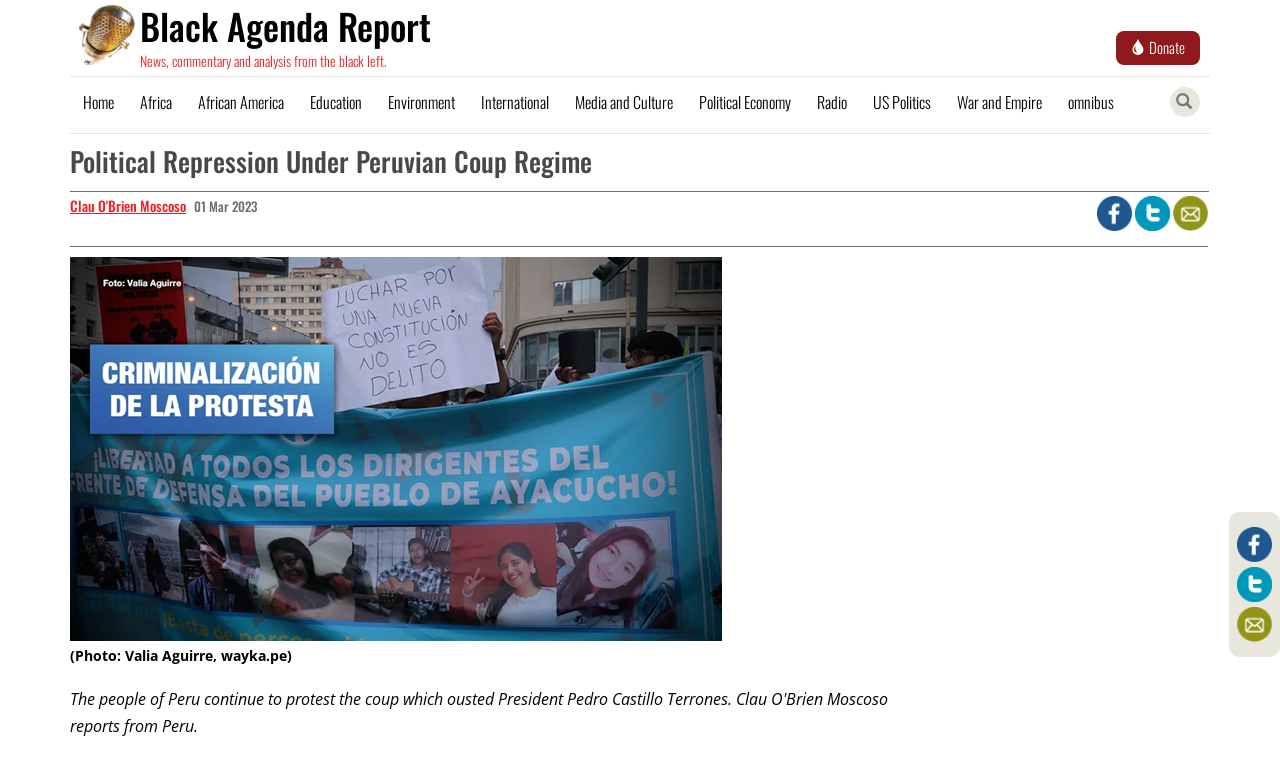What is the date of the article?
Based on the image, please offer an in-depth response to the question.

I found the date of the article by looking at the static text element within the layout table, which contains the article's metadata. The date is listed as '01 Mar 2023'.